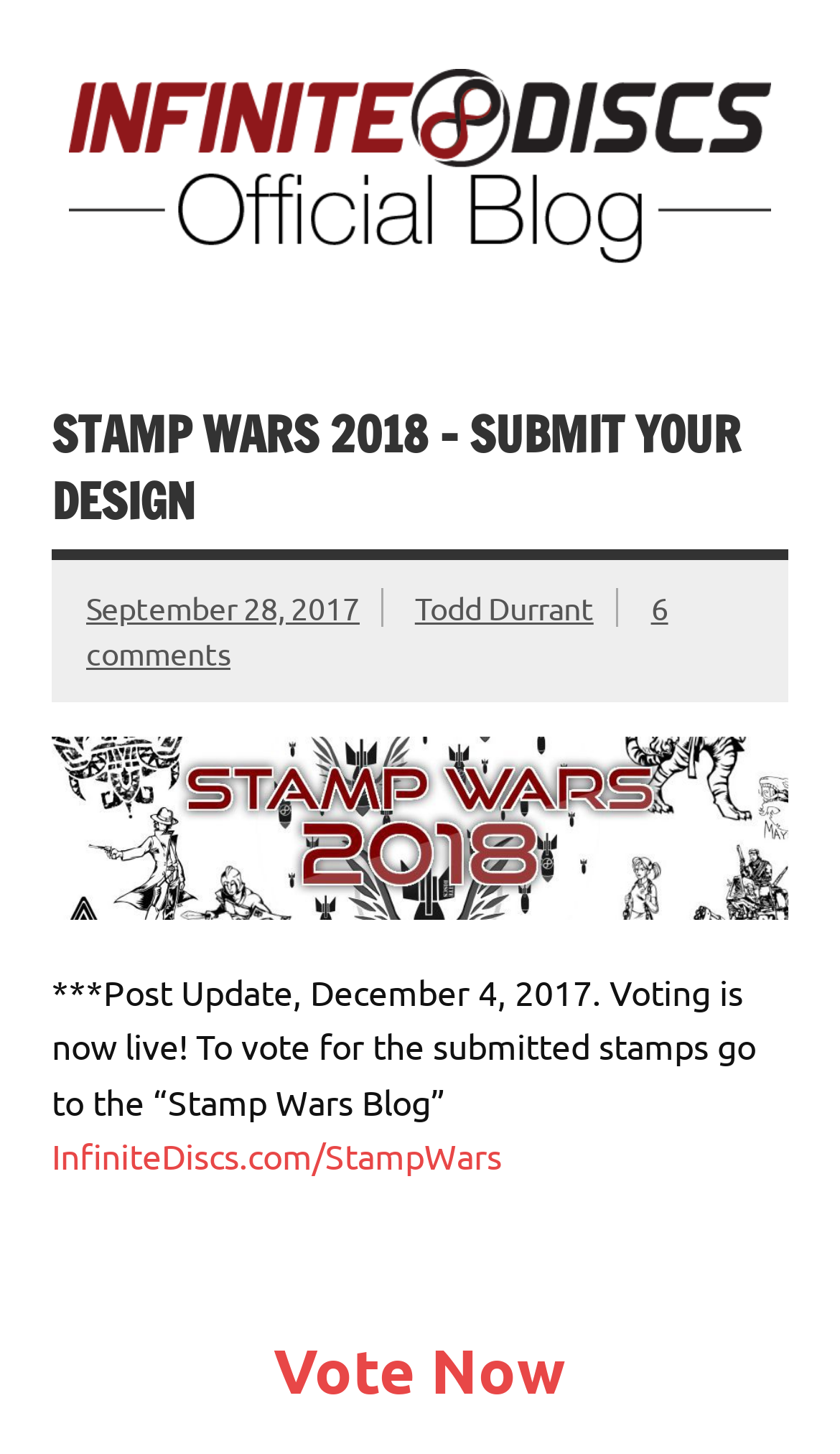Please analyze the image and give a detailed answer to the question:
Where can I vote for the submitted stamps?

I found the answer by looking at the link element with the text 'InfiniteDiscs.com/StampWars' which is located near the text 'Vote for the submitted stamps', indicating that I can vote for the submitted stamps on the Stamp Wars Blog.